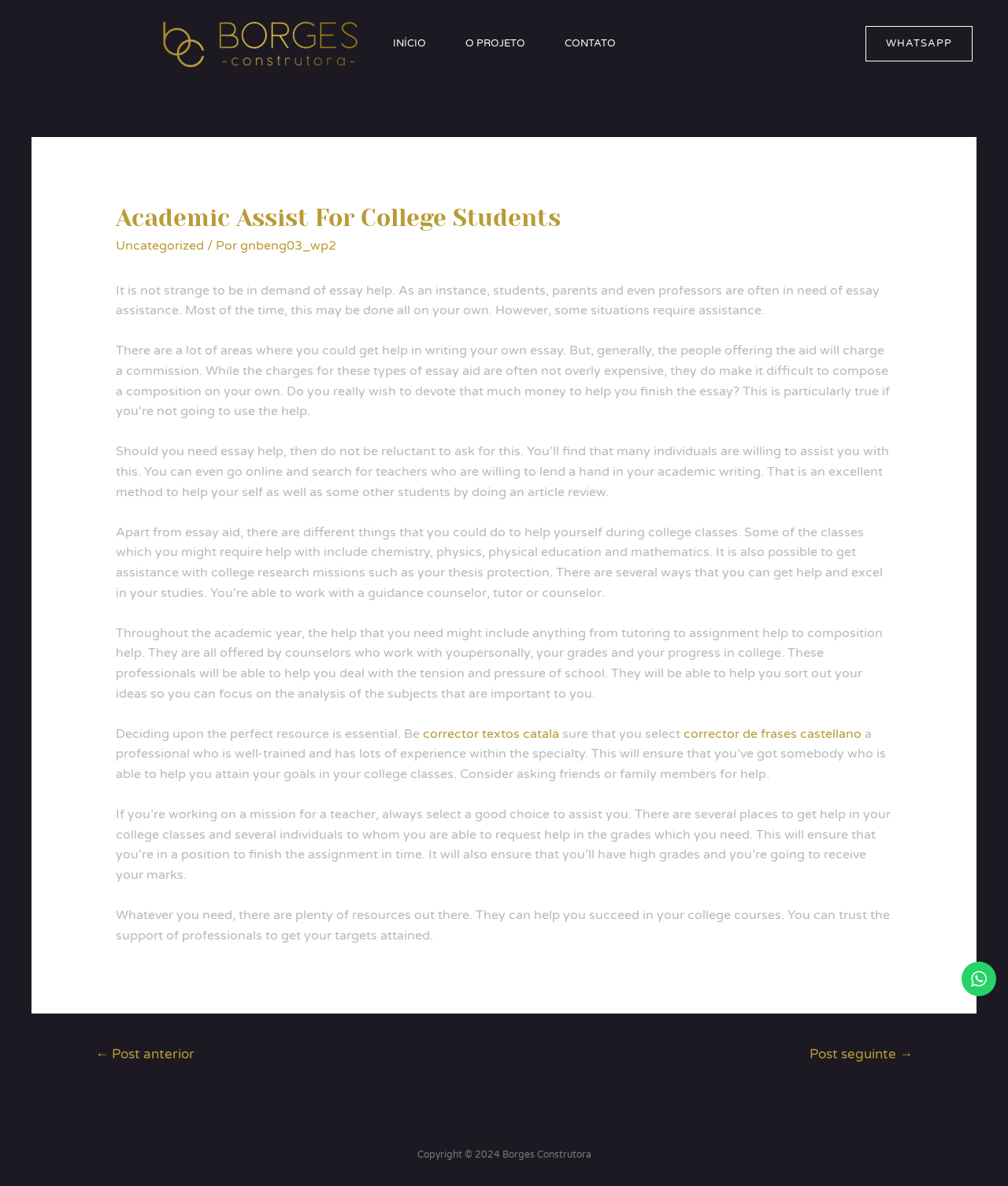Please identify the bounding box coordinates of the element's region that needs to be clicked to fulfill the following instruction: "Click on the 'INÍCIO' link". The bounding box coordinates should consist of four float numbers between 0 and 1, i.e., [left, top, right, bottom].

[0.37, 0.0, 0.442, 0.073]